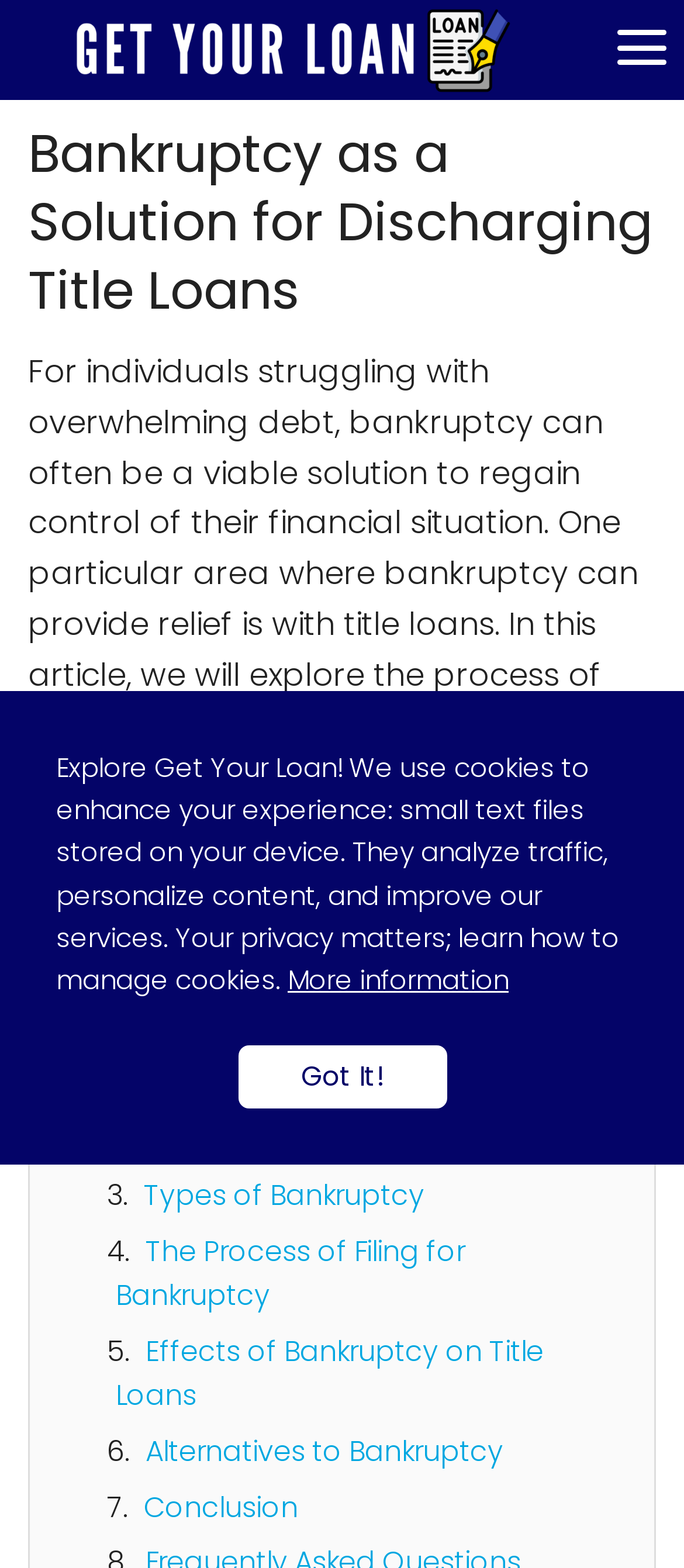What is the relationship between bankruptcy and title loans?
Deliver a detailed and extensive answer to the question.

According to the webpage, bankruptcy can be a viable solution for discharging title loans, which means that it can help individuals get rid of their title loan debts and regain control of their financial situation.